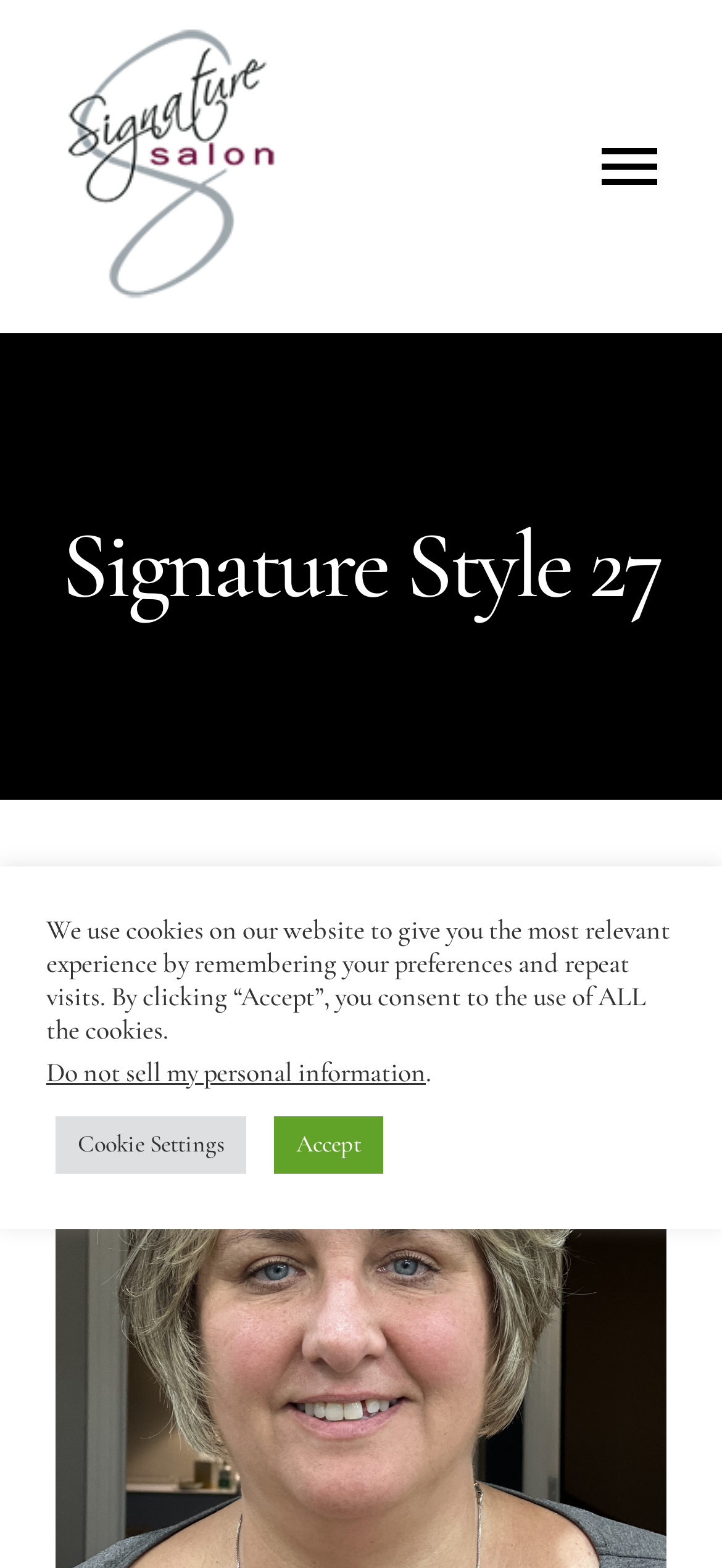What is the title of the current page?
Based on the image, give a one-word or short phrase answer.

Signature Style 27